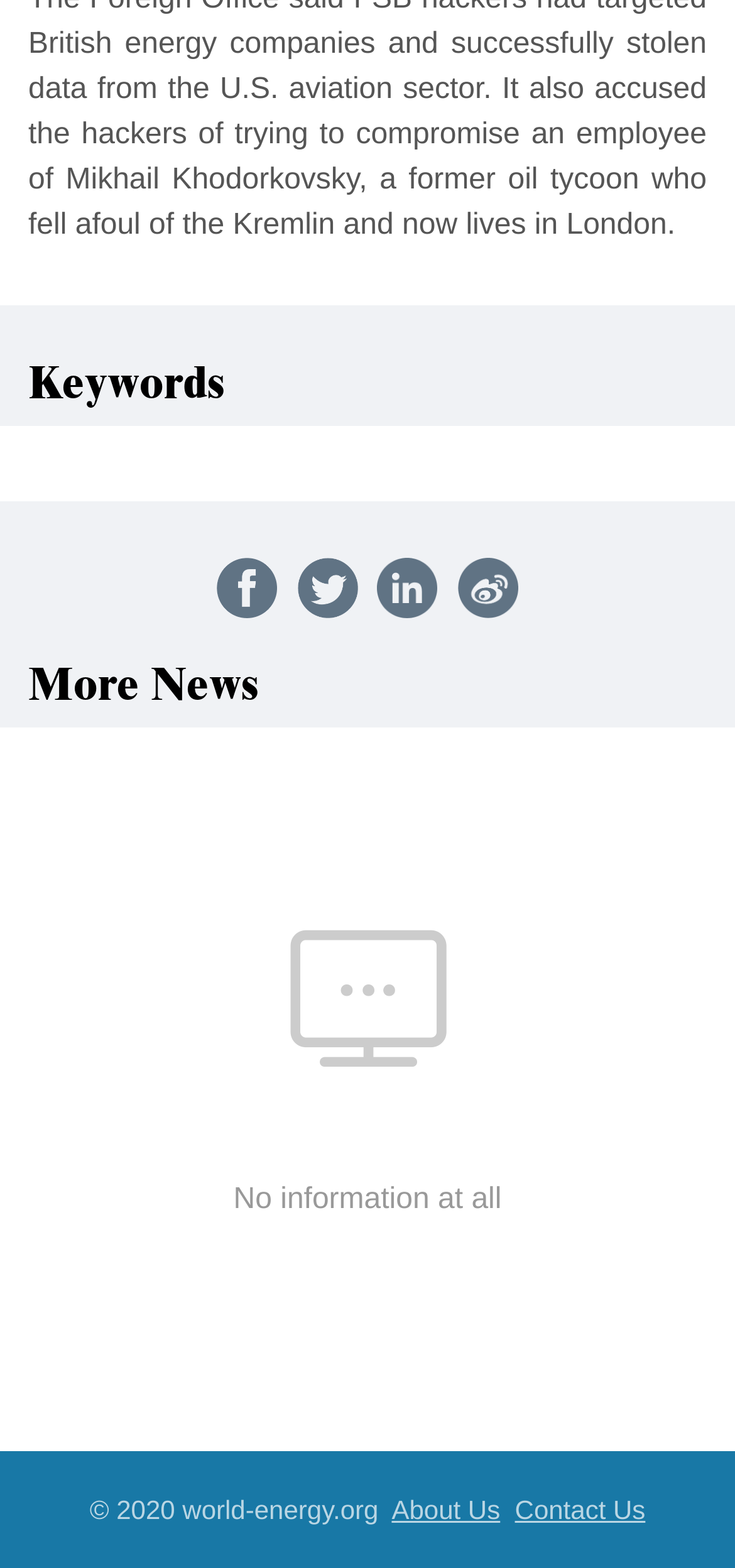What is the copyright year of the webpage?
From the details in the image, answer the question comprehensively.

The copyright year of the webpage is 2020 because the '© 2020 world-energy.org' text has a bounding box coordinate of [0.122, 0.953, 0.533, 0.972], indicating that it is located at the bottom of the webpage and specifies the copyright year as 2020.